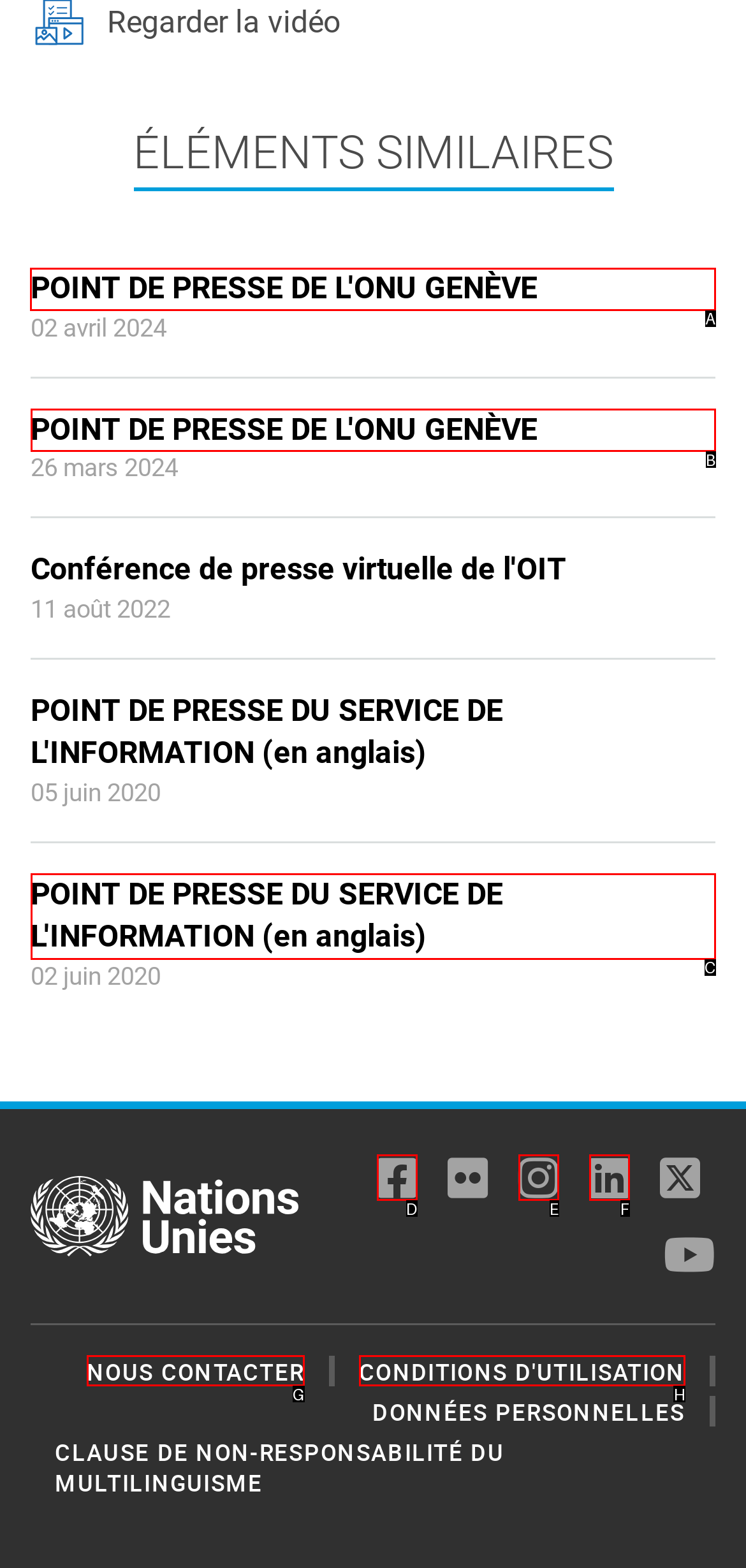Identify which lettered option completes the task: Click on the link to POINT DE PRESSE DE L'ONU GENÈVE. Provide the letter of the correct choice.

A